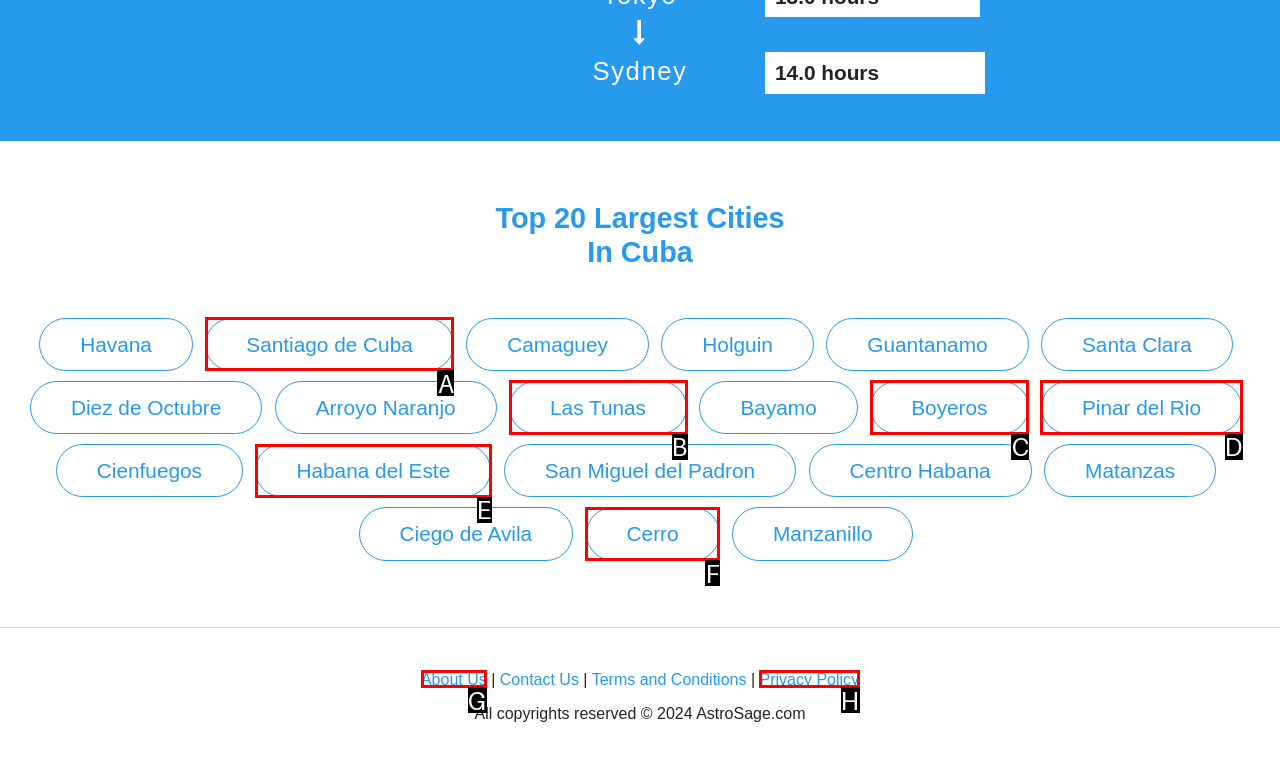Determine the appropriate lettered choice for the task: Go to About Us page. Reply with the correct letter.

G